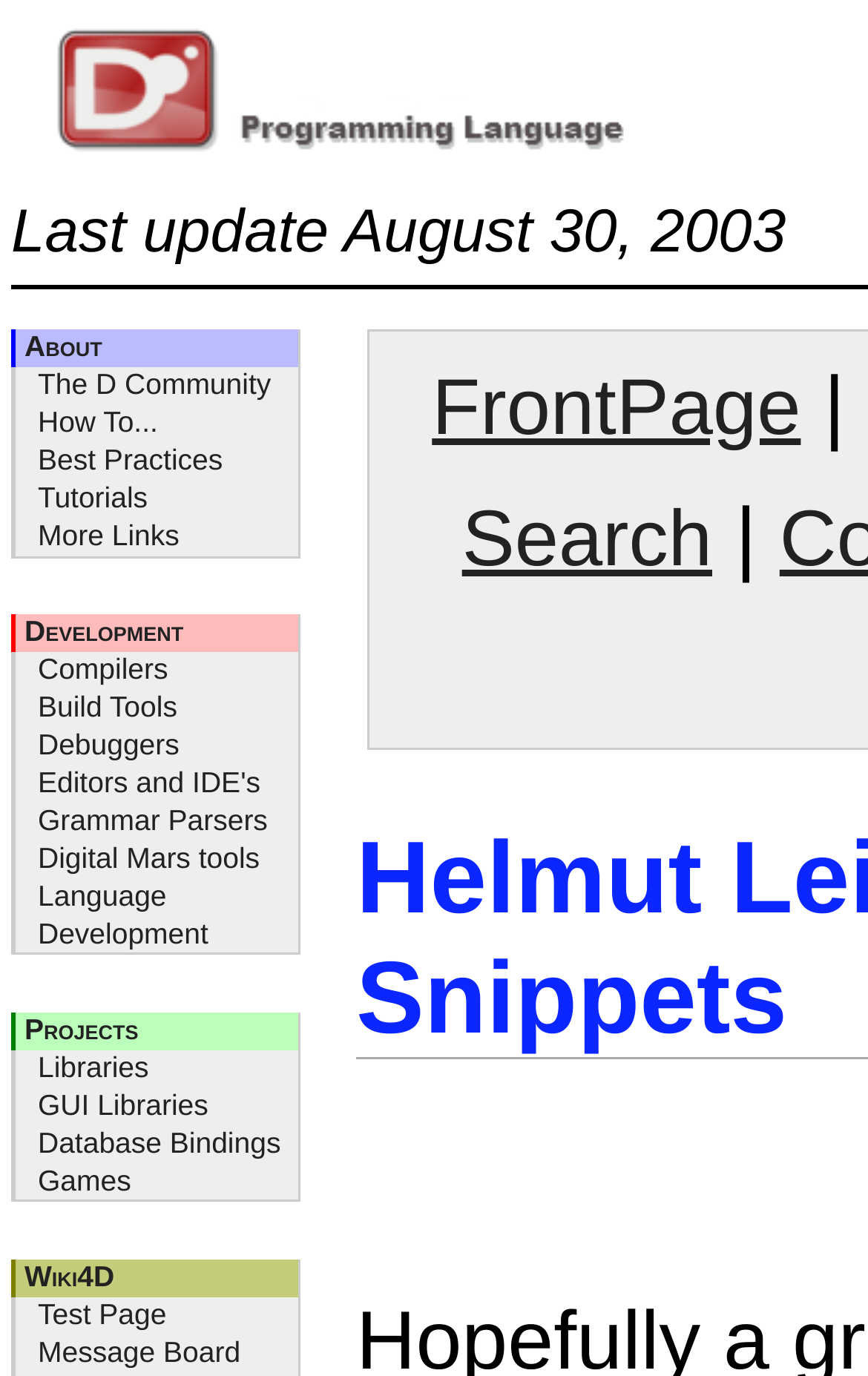Examine the screenshot and answer the question in as much detail as possible: What is the first link under 'The D Community'?

I looked at the links under 'The D Community' and found that the first link is 'The D Community' itself.